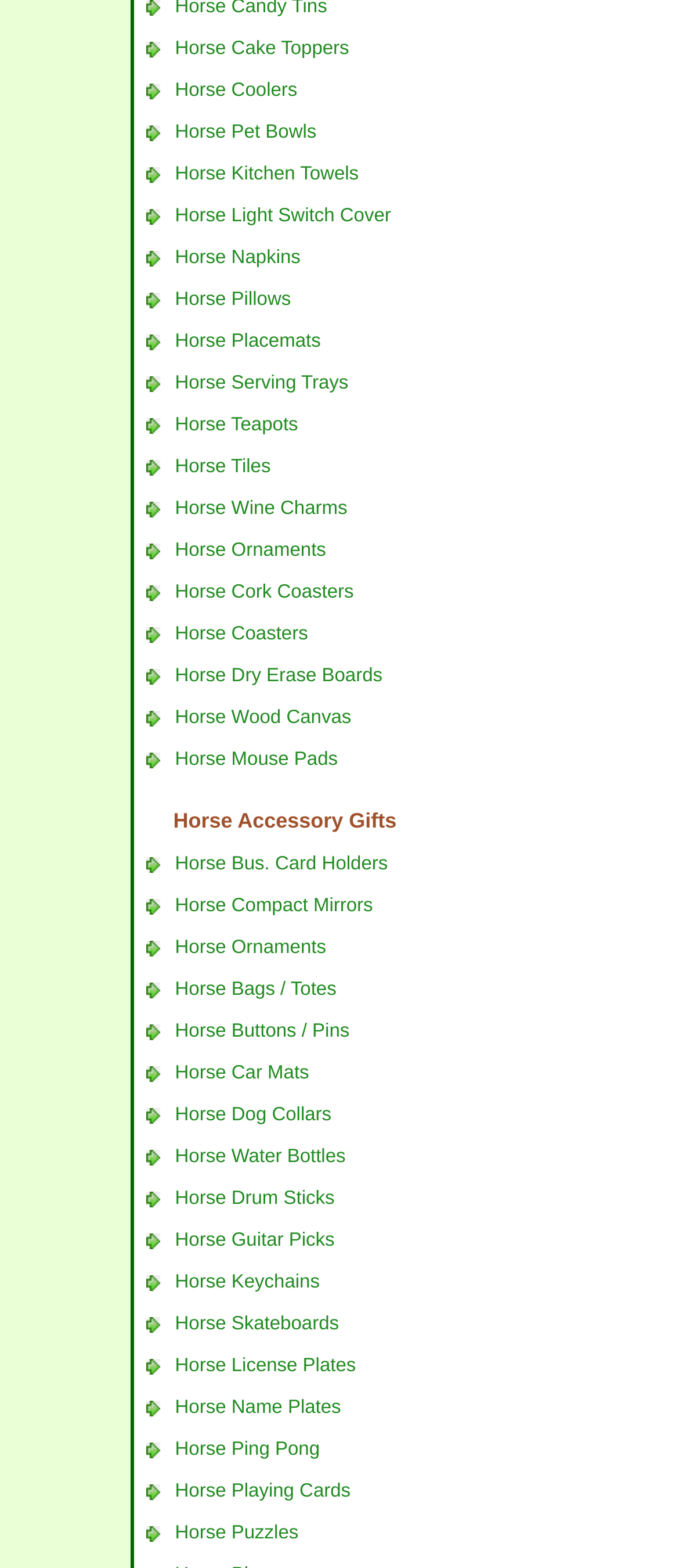Locate the bounding box coordinates of the element's region that should be clicked to carry out the following instruction: "Browse Horse Kitchen Towels". The coordinates need to be four float numbers between 0 and 1, i.e., [left, top, right, bottom].

[0.258, 0.104, 0.528, 0.117]